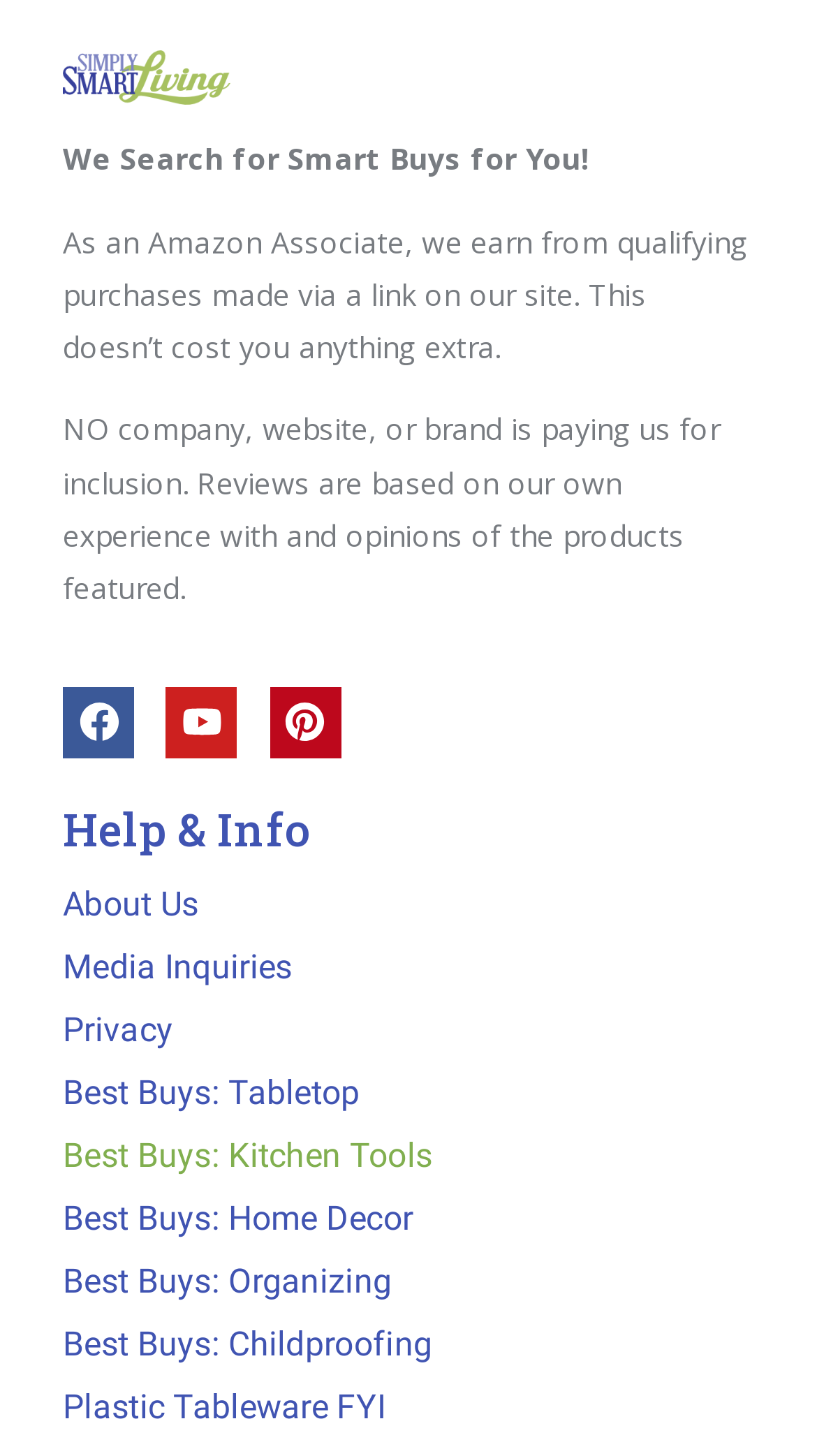What is the tone of the website's content?
Refer to the screenshot and answer in one word or phrase.

Informative and honest